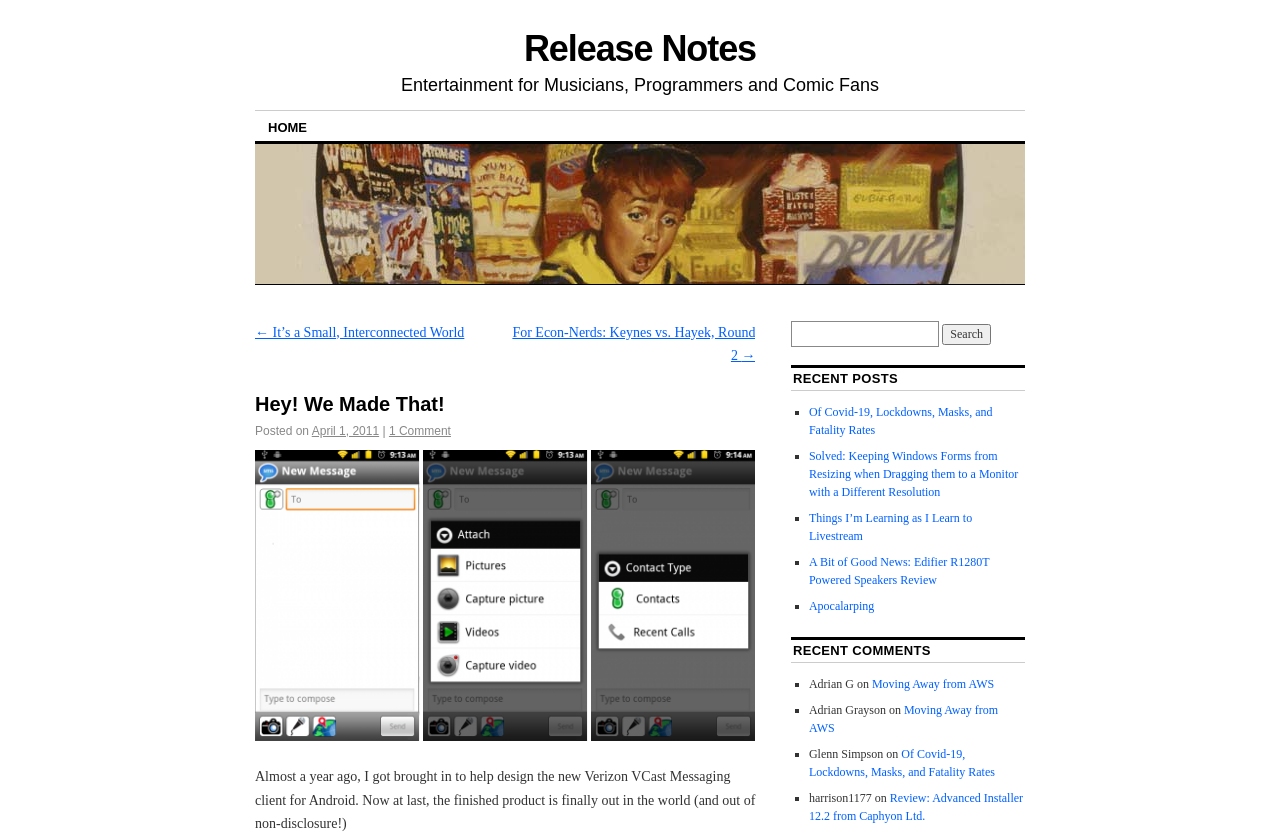Please indicate the bounding box coordinates for the clickable area to complete the following task: "Click on the '← It’s a Small, Interconnected World' link". The coordinates should be specified as four float numbers between 0 and 1, i.e., [left, top, right, bottom].

[0.199, 0.39, 0.363, 0.408]